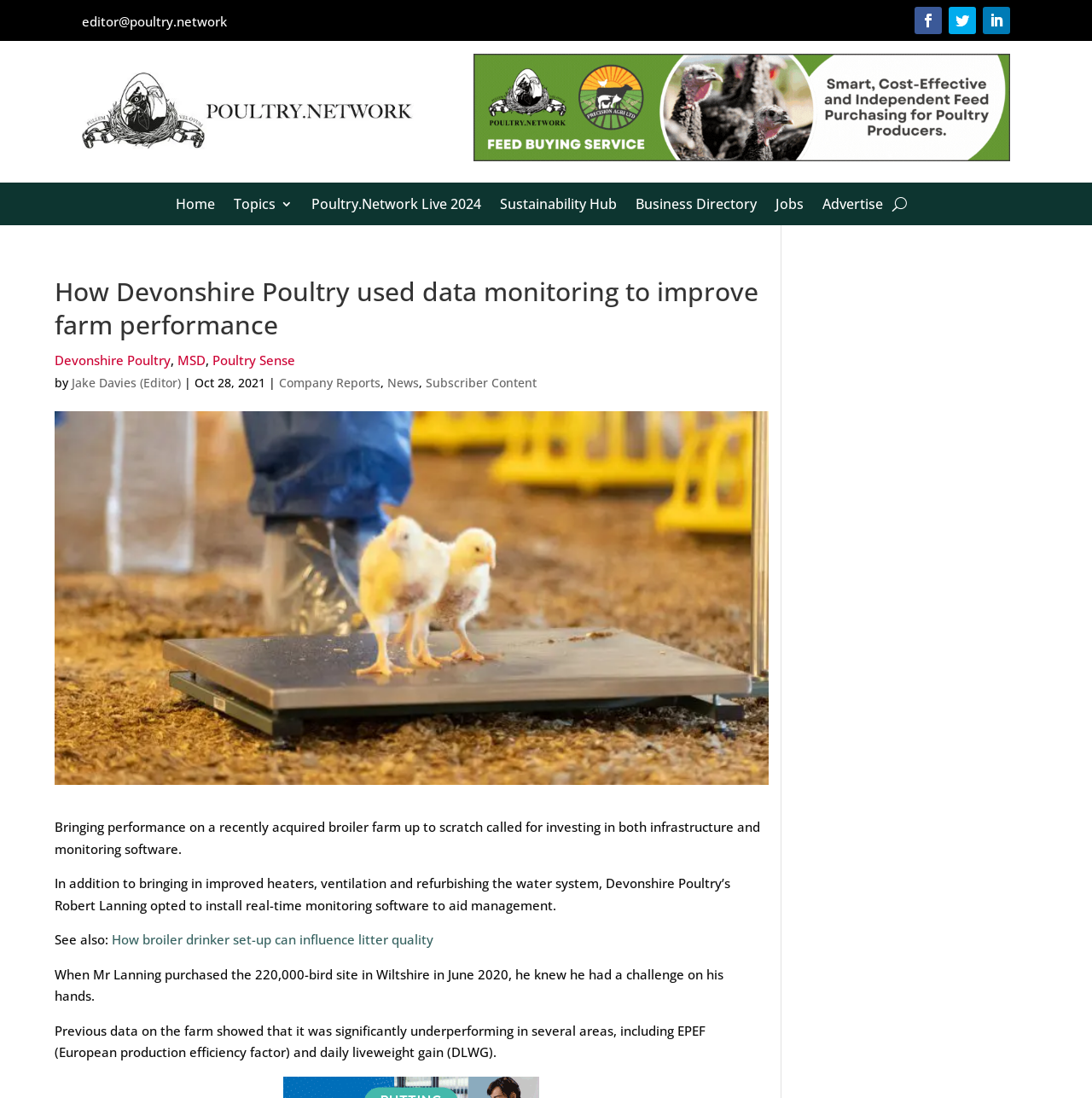What is the date of the article?
Could you answer the question with a detailed and thorough explanation?

The date of the article can be found by looking at the text 'Oct 28, 2021' which is a static text element.